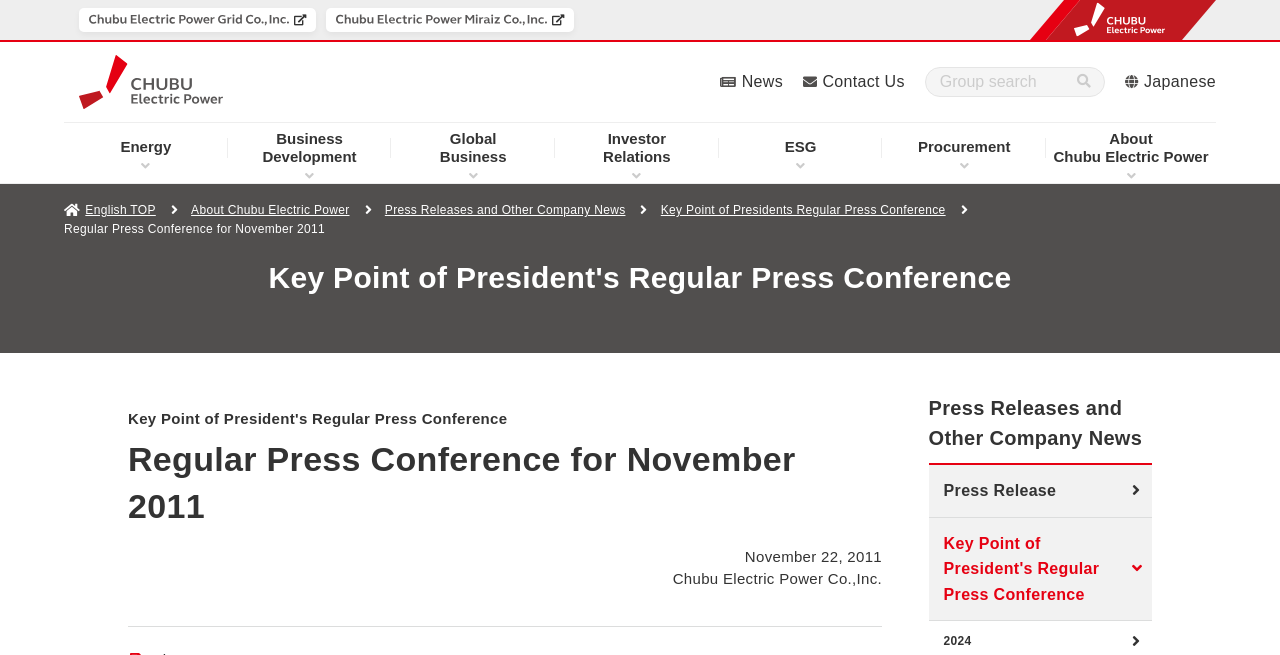Extract the primary headline from the webpage and present its text.

Regular Press Conference for November 2011